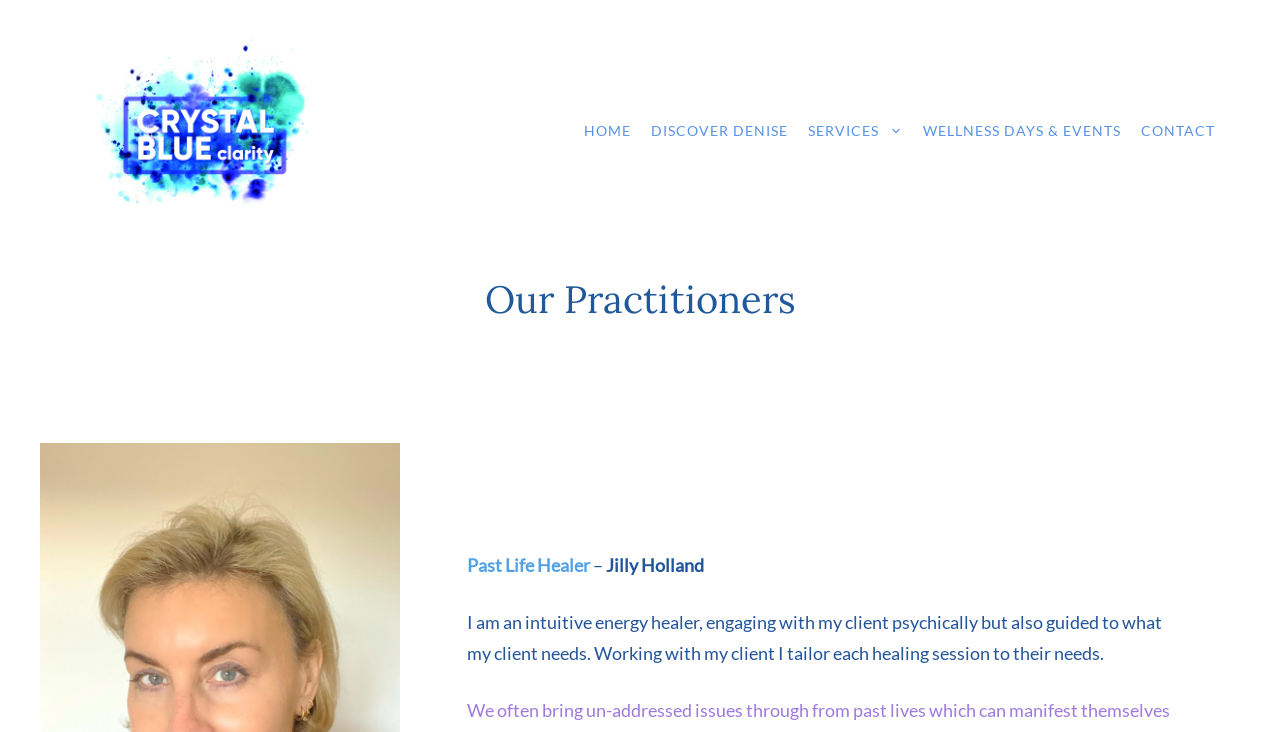What is the name of the practitioner?
From the image, respond using a single word or phrase.

Jilly Holland